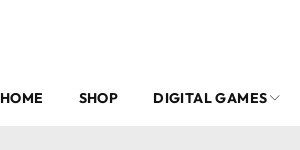Using the details in the image, give a detailed response to the question below:
What is the purpose of the navigation menu's design?

The design of the navigation menu aims to improve navigation efficiency by providing a clean and organized layout, making it easier for users to find what they're looking for within the site.